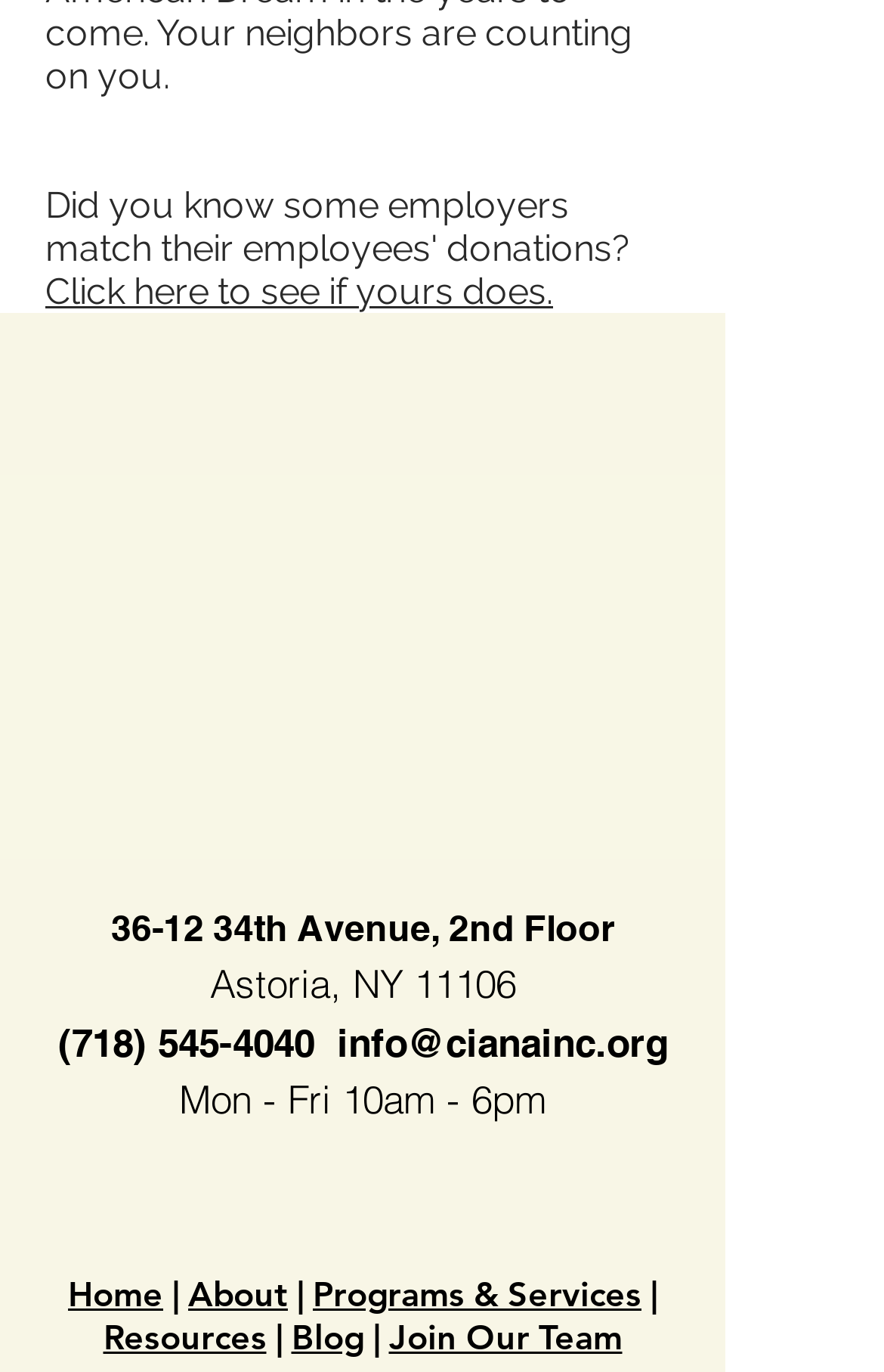Please determine the bounding box coordinates of the element's region to click in order to carry out the following instruction: "Click the menu button". The coordinates should be four float numbers between 0 and 1, i.e., [left, top, right, bottom].

None